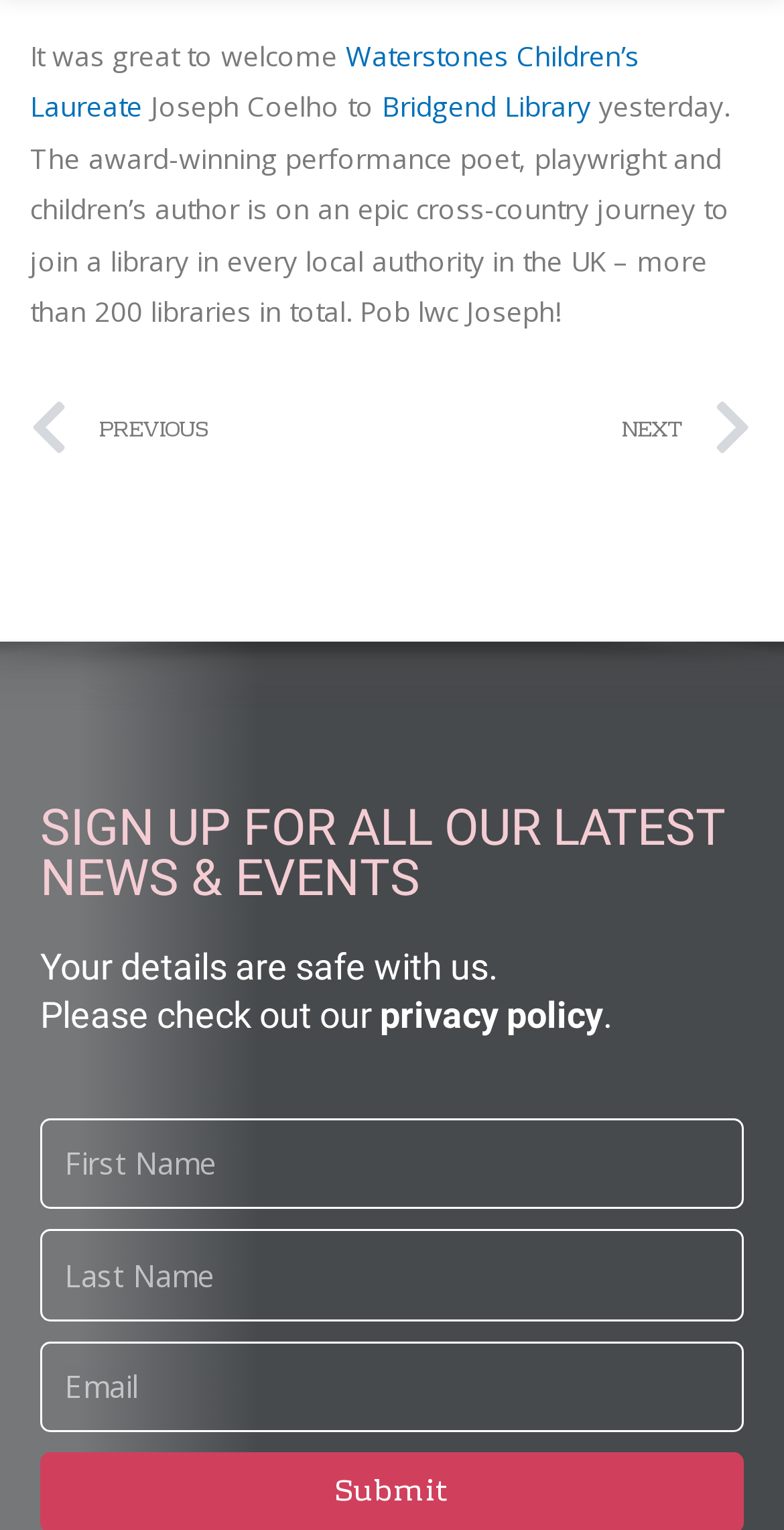What is Joseph Coelho's profession?
Look at the screenshot and respond with one word or a short phrase.

performance poet